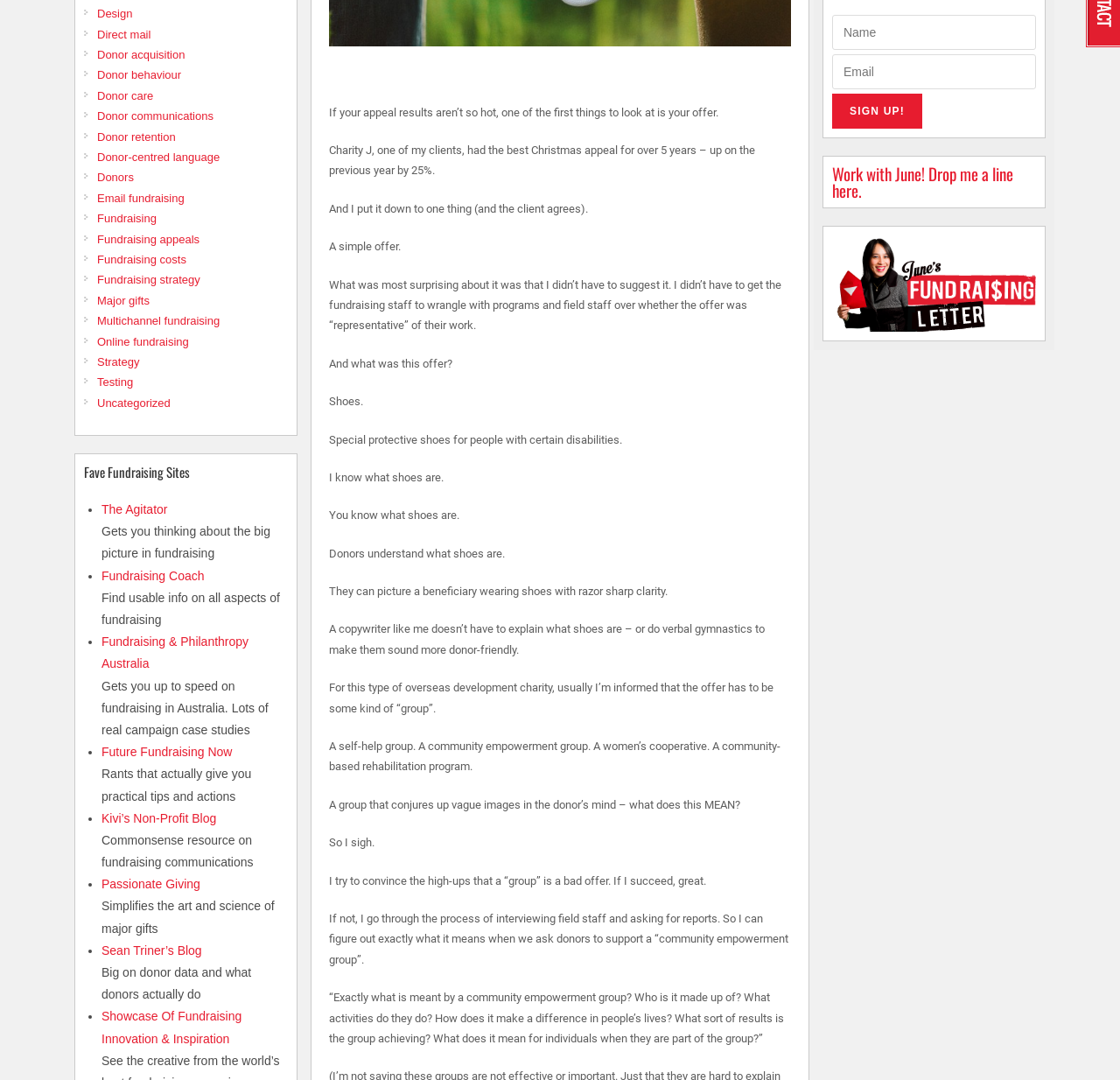Find the coordinates for the bounding box of the element with this description: "Sean Triner’s Blog".

[0.091, 0.873, 0.18, 0.886]